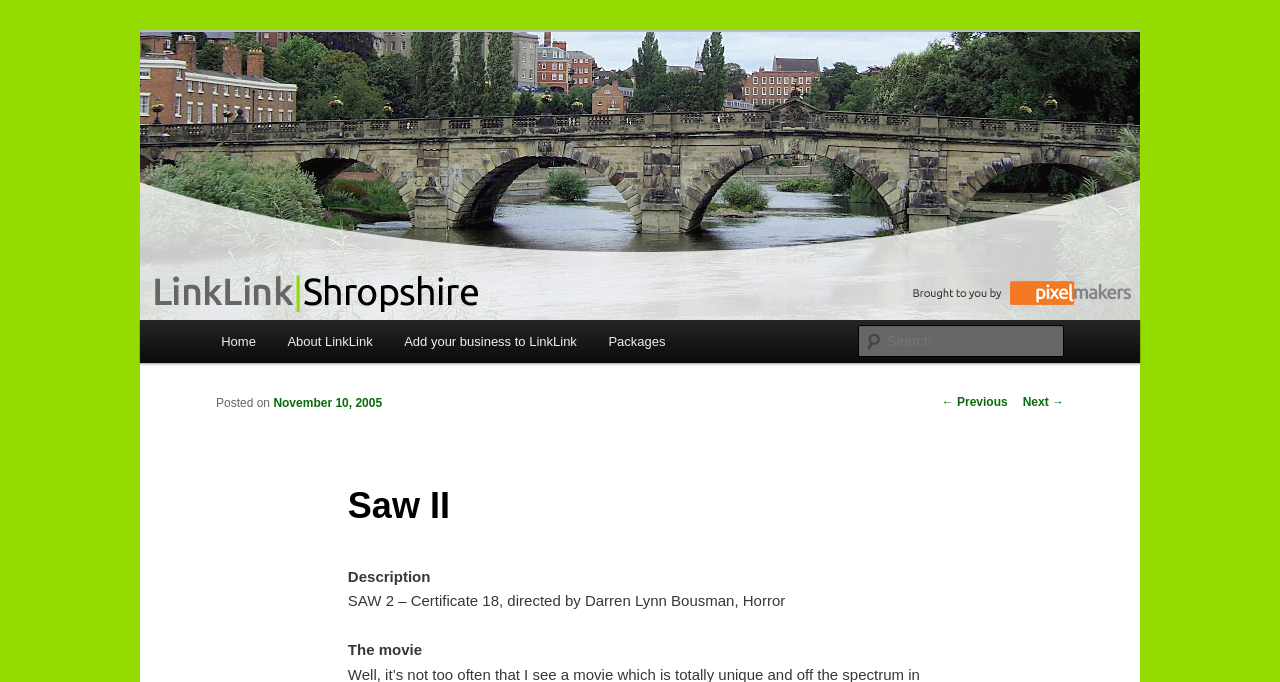Identify the bounding box coordinates of the section to be clicked to complete the task described by the following instruction: "Search for a business". The coordinates should be four float numbers between 0 and 1, formatted as [left, top, right, bottom].

[0.671, 0.477, 0.831, 0.523]